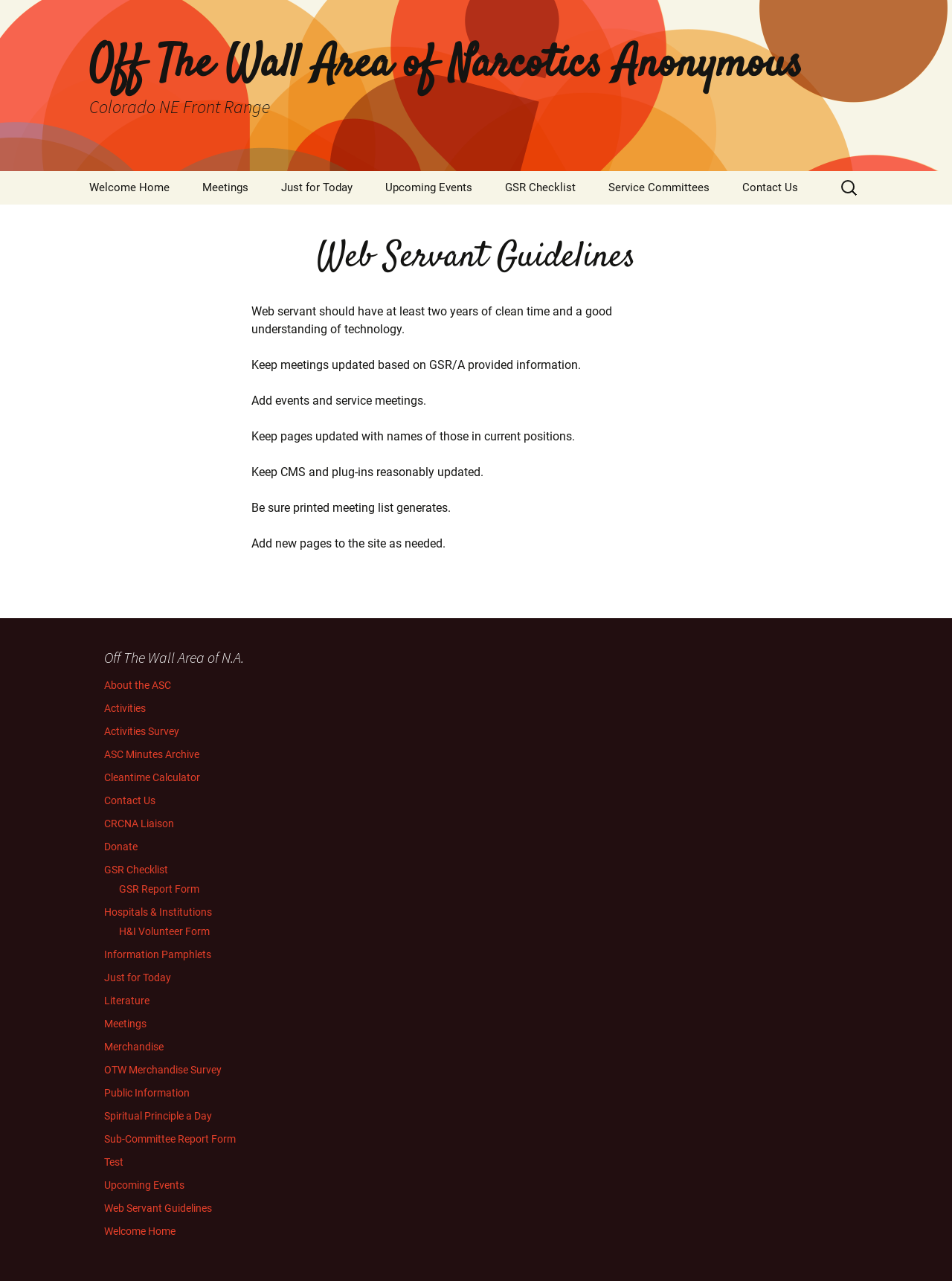Please determine the main heading text of this webpage.

Off The Wall Area of Narcotics Anonymous